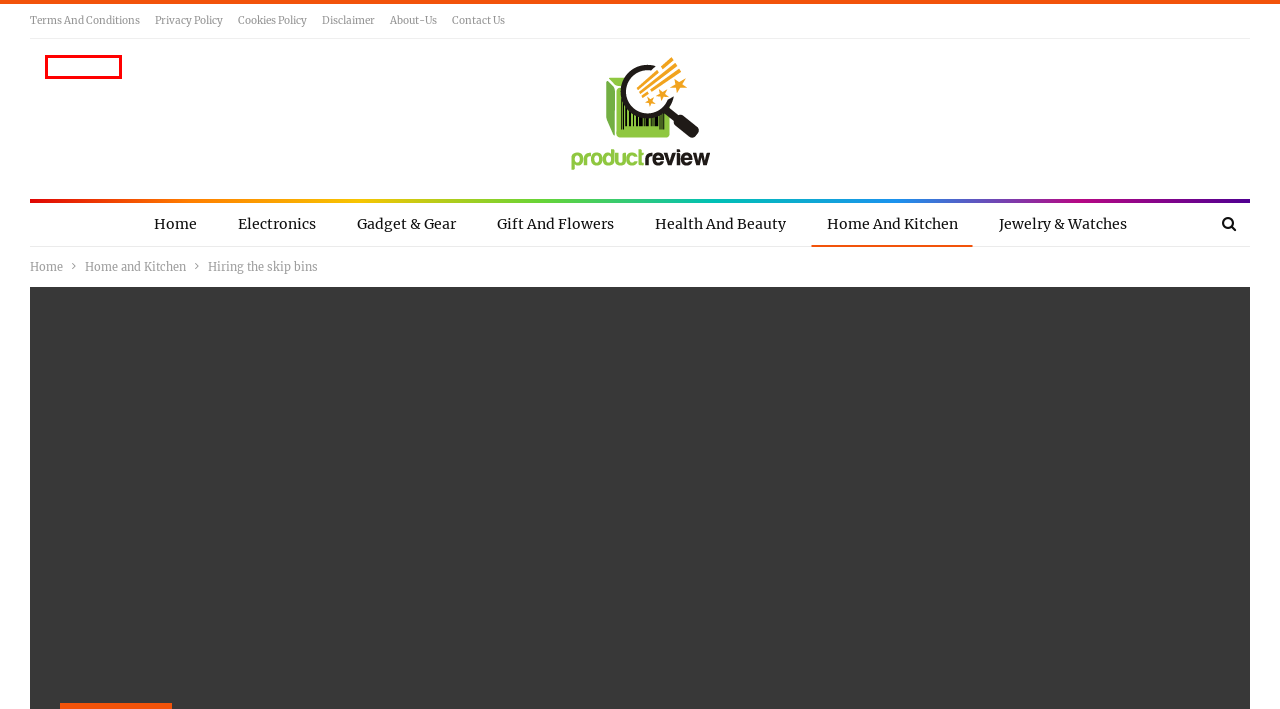Review the webpage screenshot provided, noting the red bounding box around a UI element. Choose the description that best matches the new webpage after clicking the element within the bounding box. The following are the options:
A. Disclaimer - Product-review.org - A Fresh Approach To Shopping
B. About-us
C. Home And Kitchen
D. Terms And Conditions - Product-review.org - A Fresh Approach To Shopping
E. Cookies Policy - Product-review.org - A Fresh Approach To Shopping
F. Health And Beauty
G. Gadget & Gear
H. A Fresh Approach To Shopping - Product-review.org

A